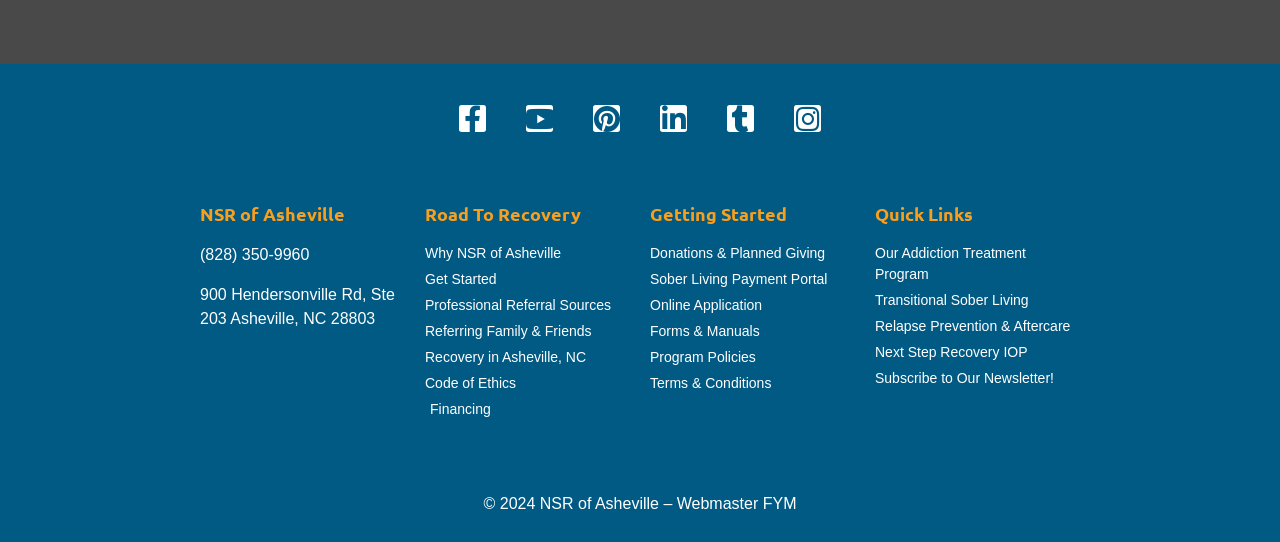Please provide a one-word or phrase answer to the question: 
How many links are there in the 'Quick Links' section?

5